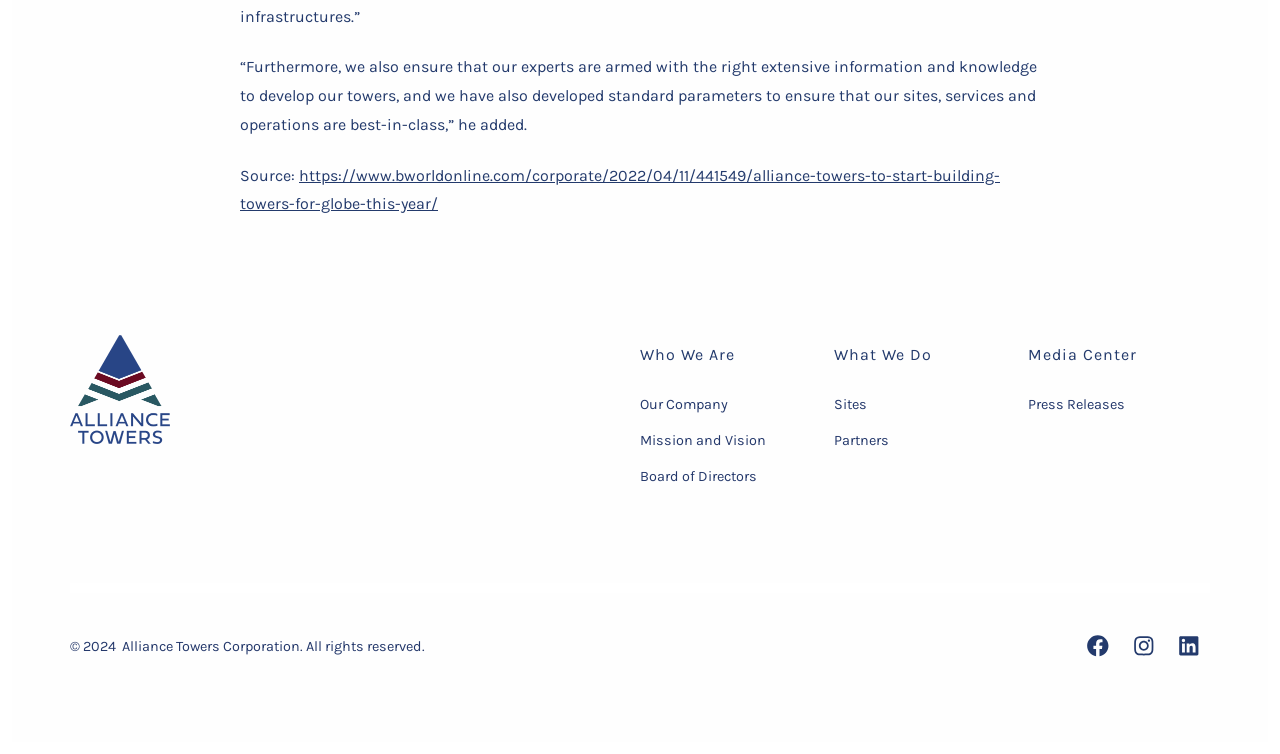Please identify the bounding box coordinates for the region that you need to click to follow this instruction: "Visit Alliance Towers Corporation website".

[0.055, 0.445, 0.133, 0.589]